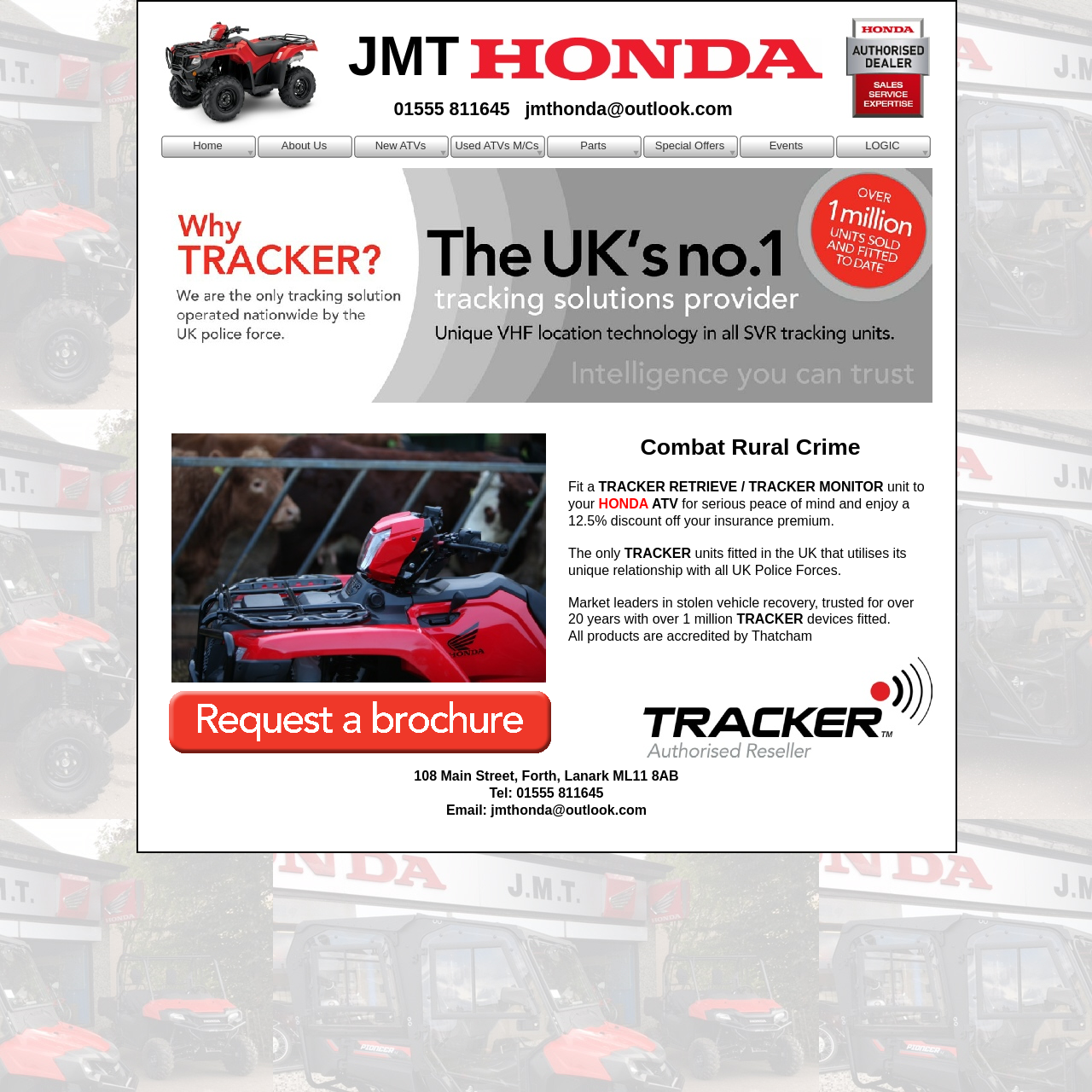What is the company's email address?
Please respond to the question with a detailed and informative answer.

The email address can be found in the static text element 'Email: jmthonda@outlook.com' which is located at the bottom of the webpage.